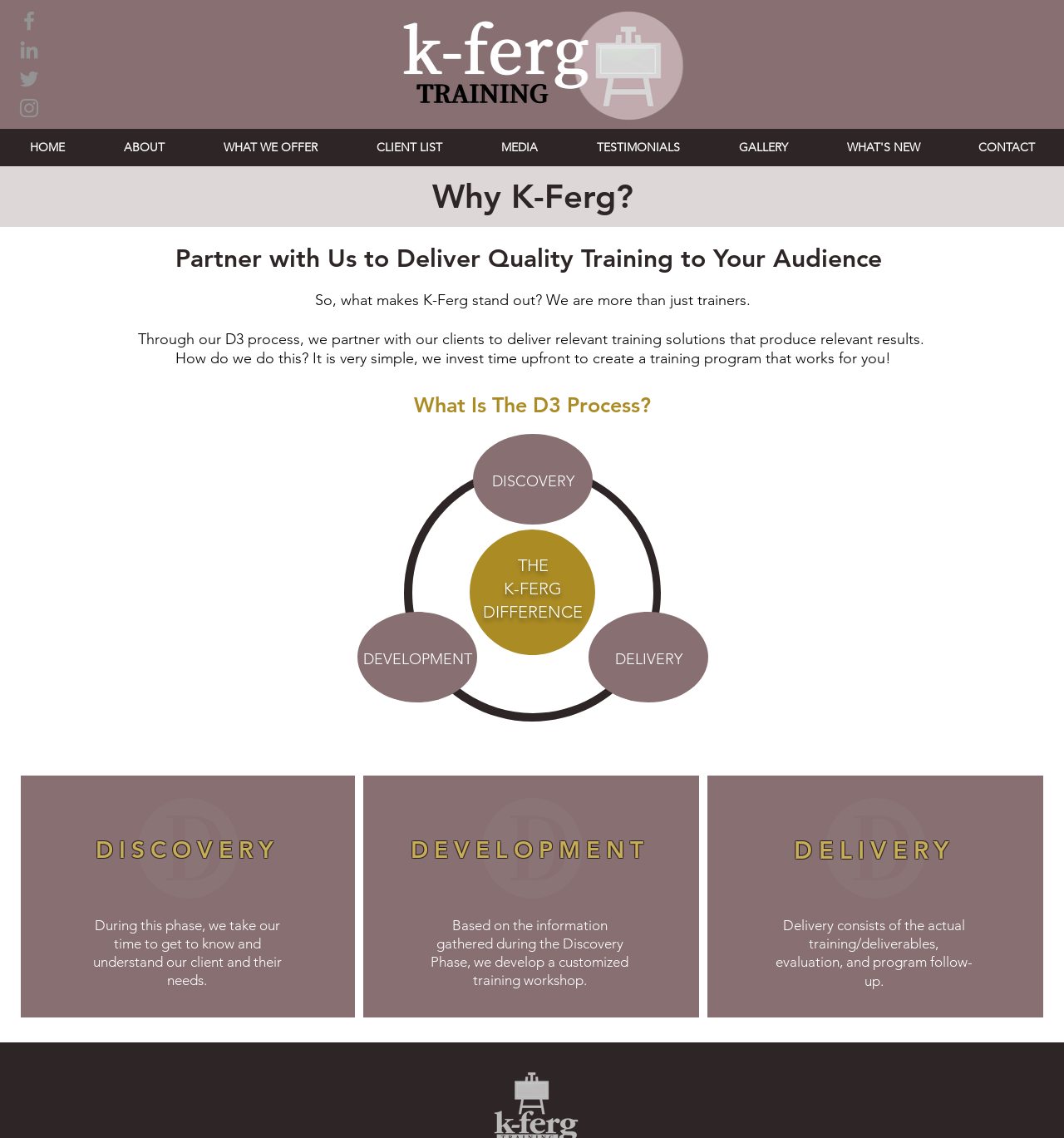Locate the bounding box of the UI element defined by this description: "MEDIA". The coordinates should be given as four float numbers between 0 and 1, formatted as [left, top, right, bottom].

[0.443, 0.117, 0.533, 0.142]